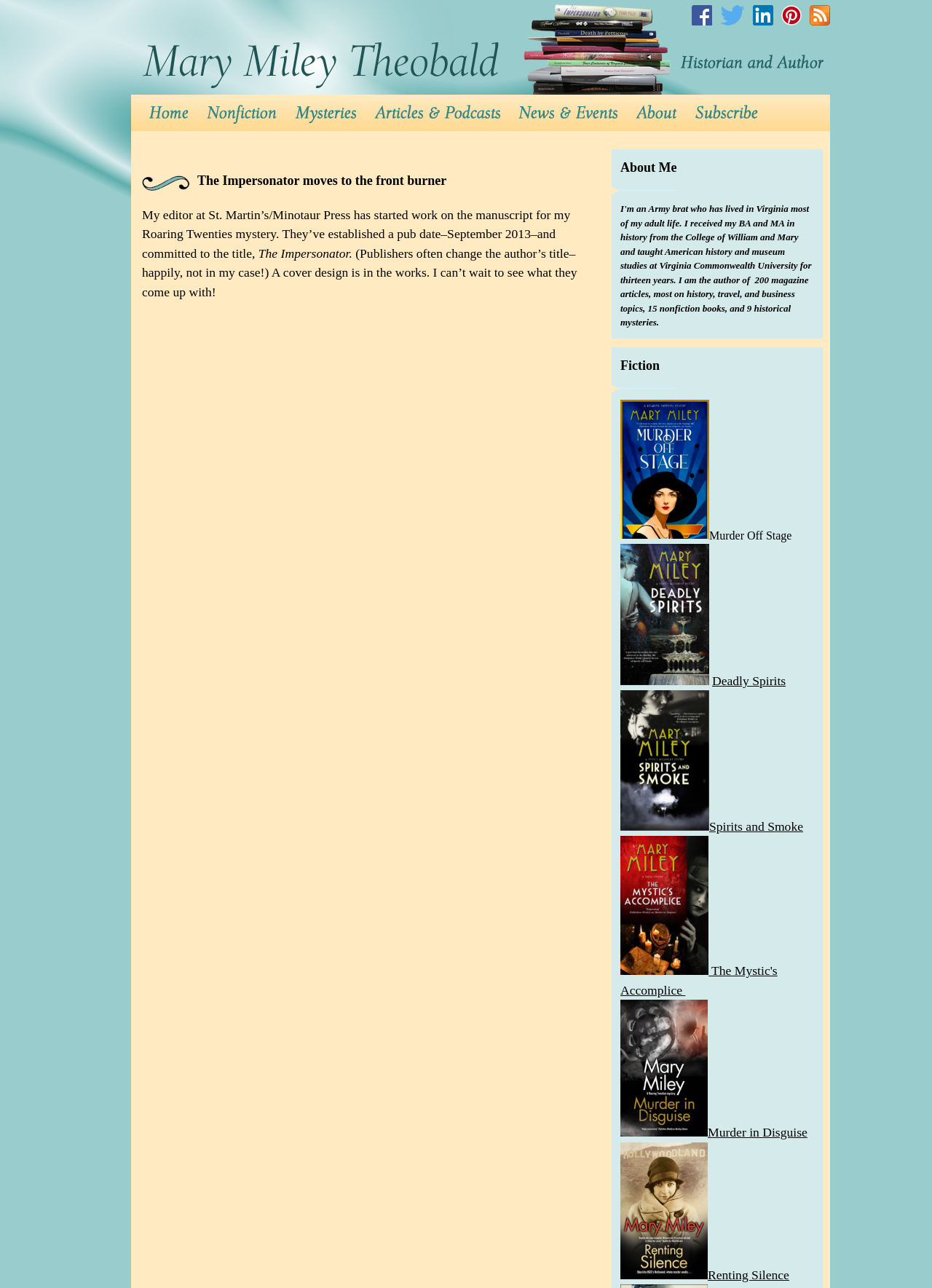Pinpoint the bounding box coordinates of the area that must be clicked to complete this instruction: "Learn more about the 'Mysteries' section".

[0.316, 0.073, 0.382, 0.102]